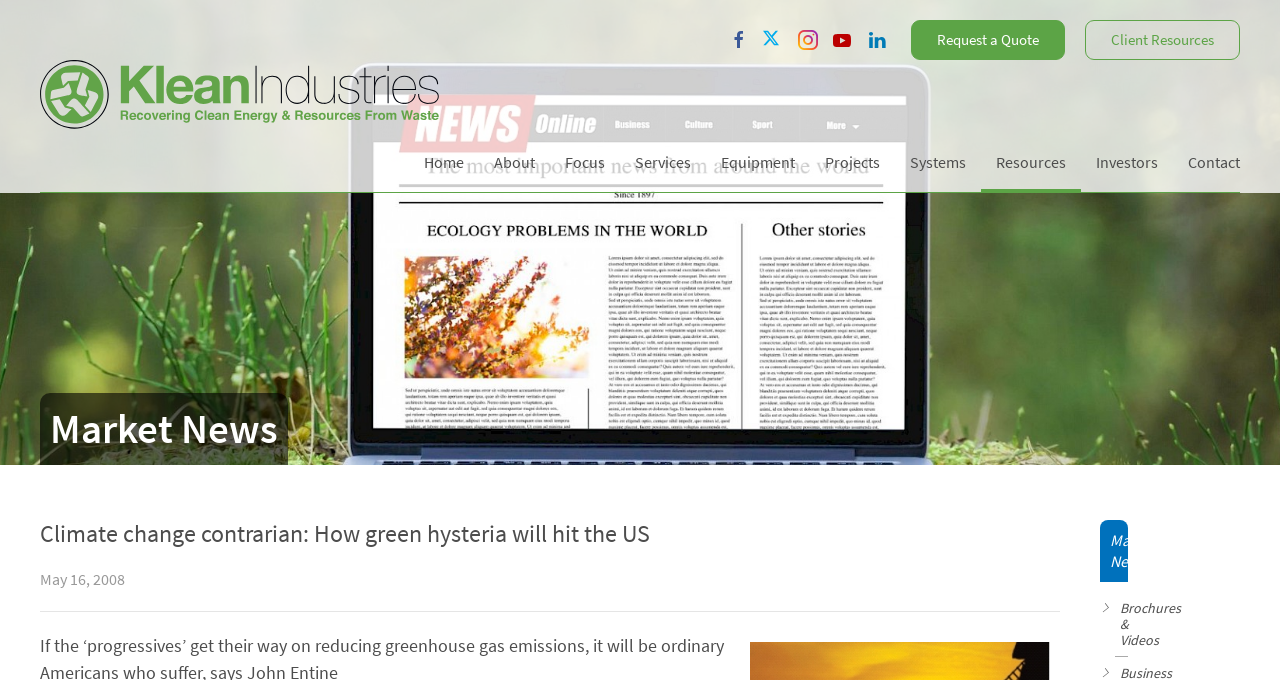Please predict the bounding box coordinates of the element's region where a click is necessary to complete the following instruction: "View the 'Client Resources'". The coordinates should be represented by four float numbers between 0 and 1, i.e., [left, top, right, bottom].

[0.848, 0.029, 0.969, 0.088]